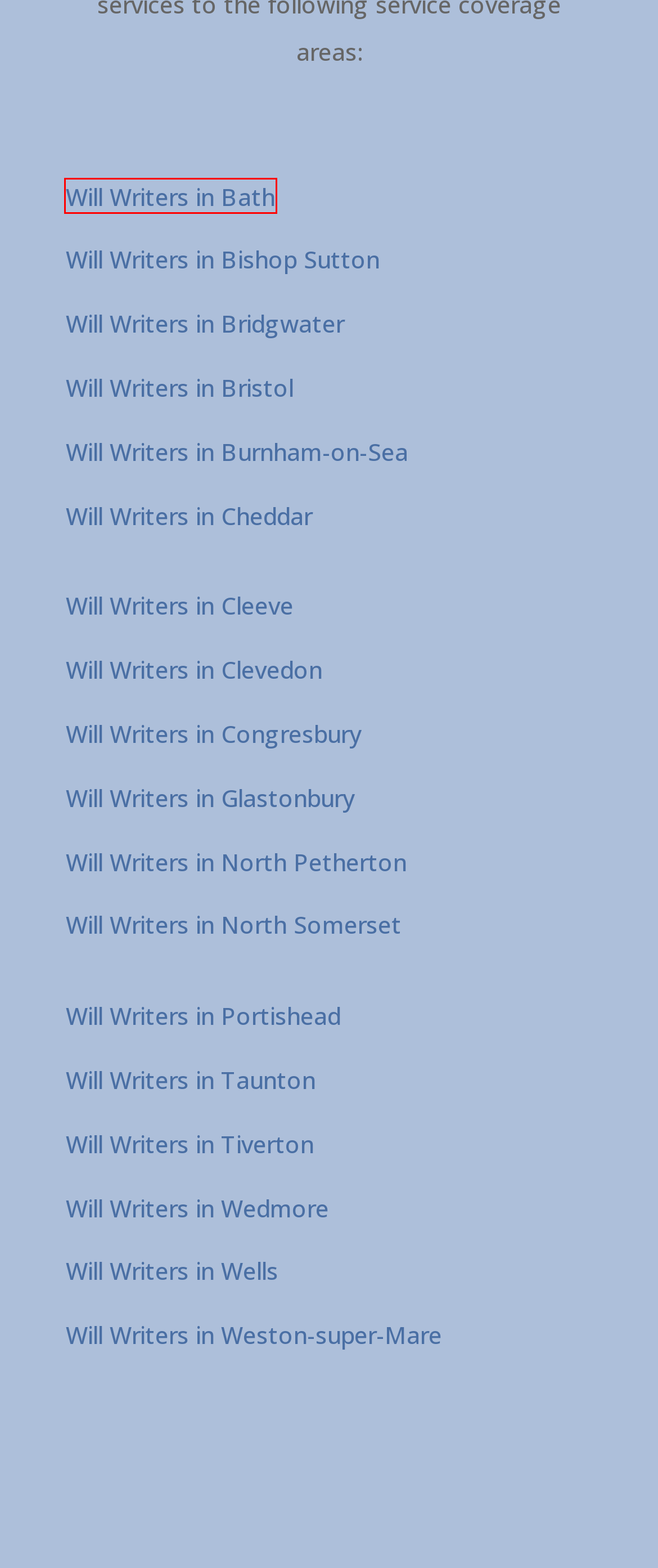A screenshot of a webpage is given, featuring a red bounding box around a UI element. Please choose the webpage description that best aligns with the new webpage after clicking the element in the bounding box. These are the descriptions:
A. Will Writers in Burnham-on-Sea: Expert Guidance | Futura Planning
B. Will Writers in Wedmore: Expert Guidance | Futura Planning
C. Will Writers in Taunton: Expert Guidance | Futura Planning
D. Will Writers in North Petherton | Expert Guidance | Futura Planning
E. Will Writers in Tiverton: Expert Guidance | Futura Planning
F. Will Writers in Bridgwater | Expert Guidance | Futura Planning
G. Will Writers in Bath: Expert Guidance | Futura Planning
H. Will Writers in Cheddar: Expert Guidance | Futura Planning

G